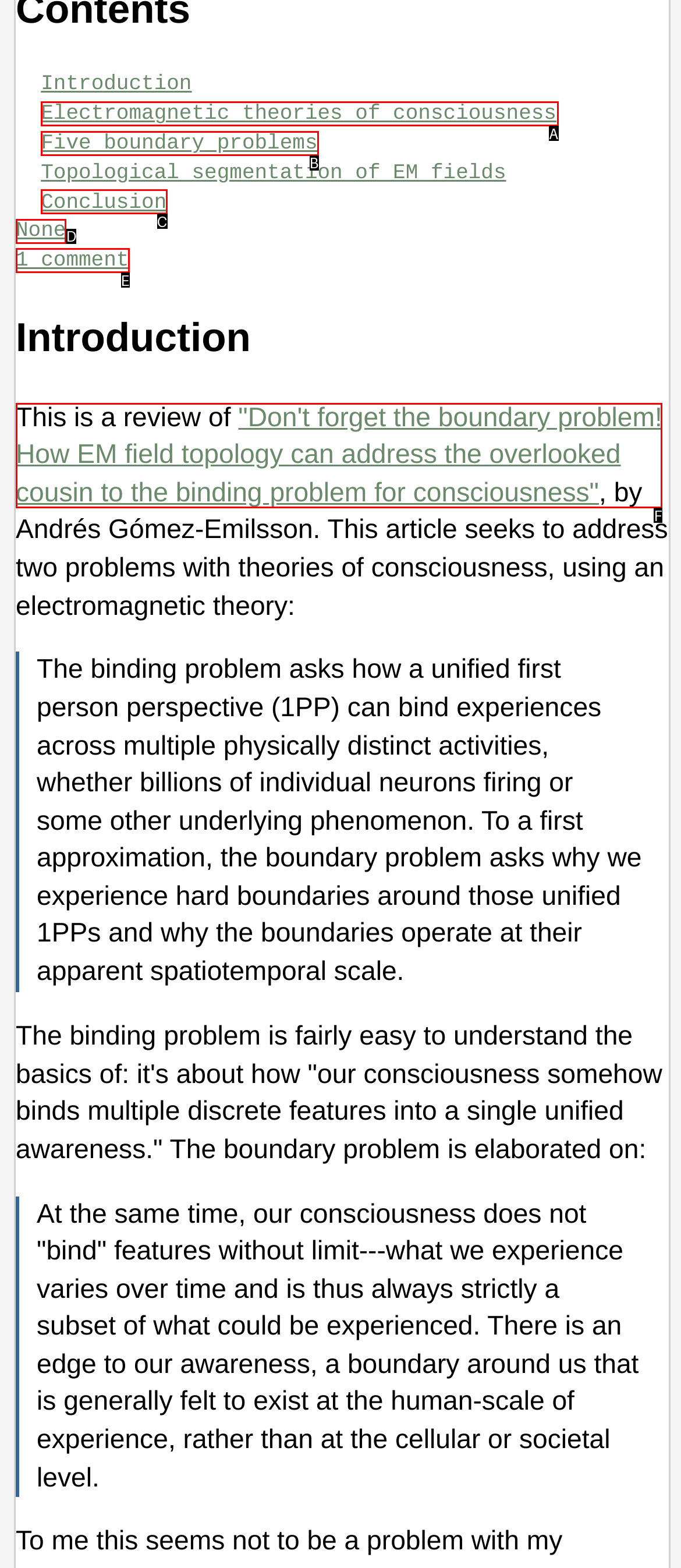Identify the HTML element that corresponds to the description: ME Other Nautical Fiction Provide the letter of the matching option directly from the choices.

None